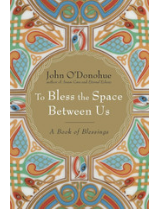Create a detailed narrative that captures the essence of the image.

The image features the book cover of "To Bless the Space Between Us: A Book of Blessings" by John O'Donohue. The design showcases intricate patterns in warm colors, creating a sense of harmony and spirituality. This collection of blessings aims to offer comfort and reflection, inviting readers to contemplate various aspects of life and relationships. It is a significant work for those seeking spiritual enrichment and a deeper connection with the world around them. The book serves as a guide to help navigate life's challenges through the lens of gratitude and mindfulness.